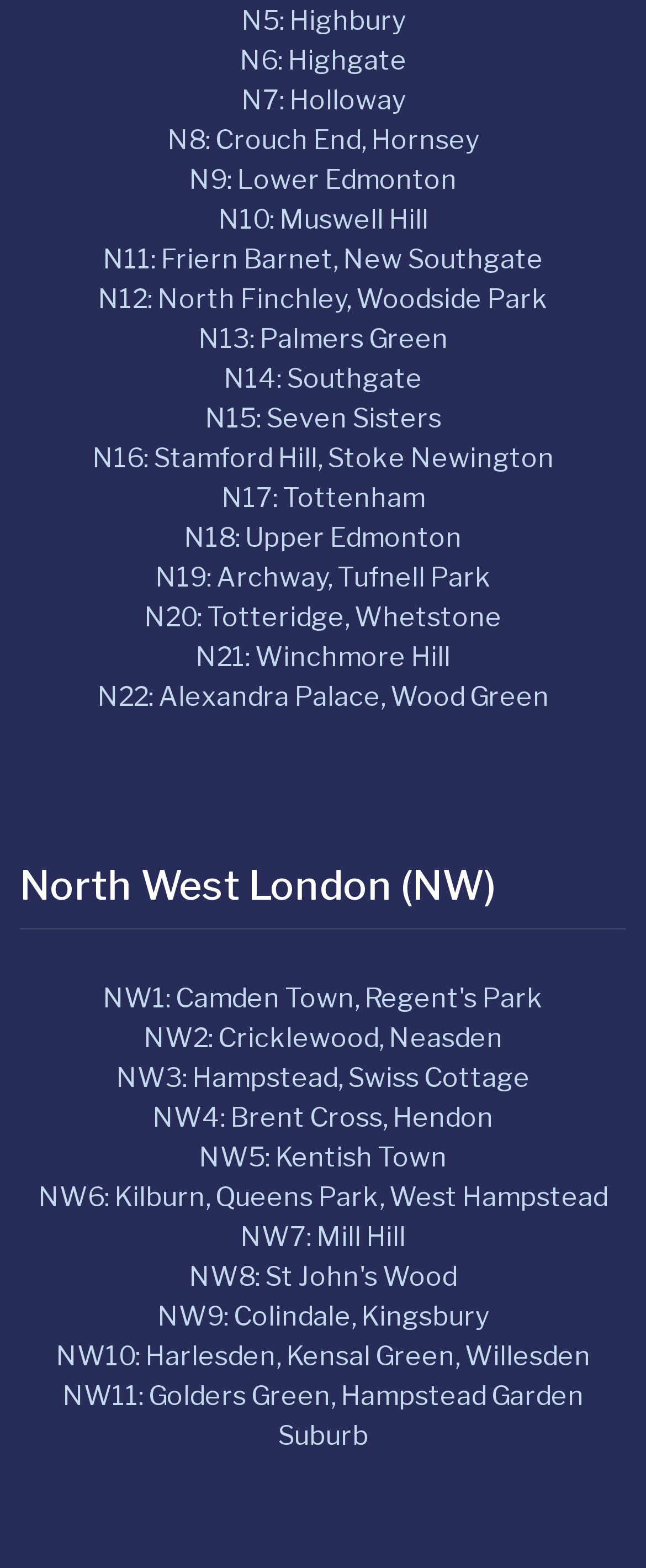Can you determine the bounding box coordinates of the area that needs to be clicked to fulfill the following instruction: "View NW1: Camden Town, Regent's Park"?

[0.159, 0.626, 0.841, 0.647]